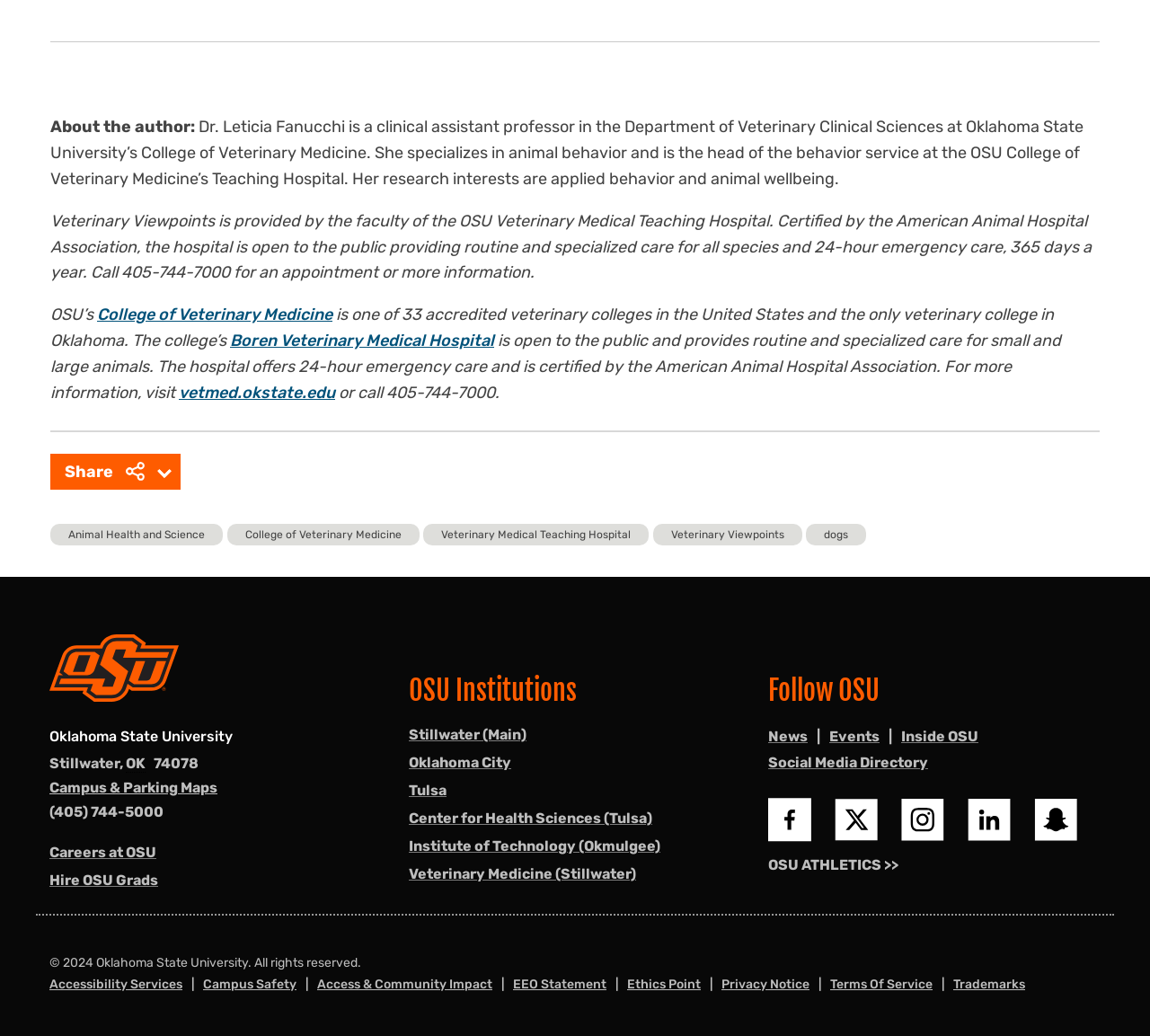What is the profession of Dr. Leticia Fanucchi?
From the image, respond with a single word or phrase.

Clinical assistant professor